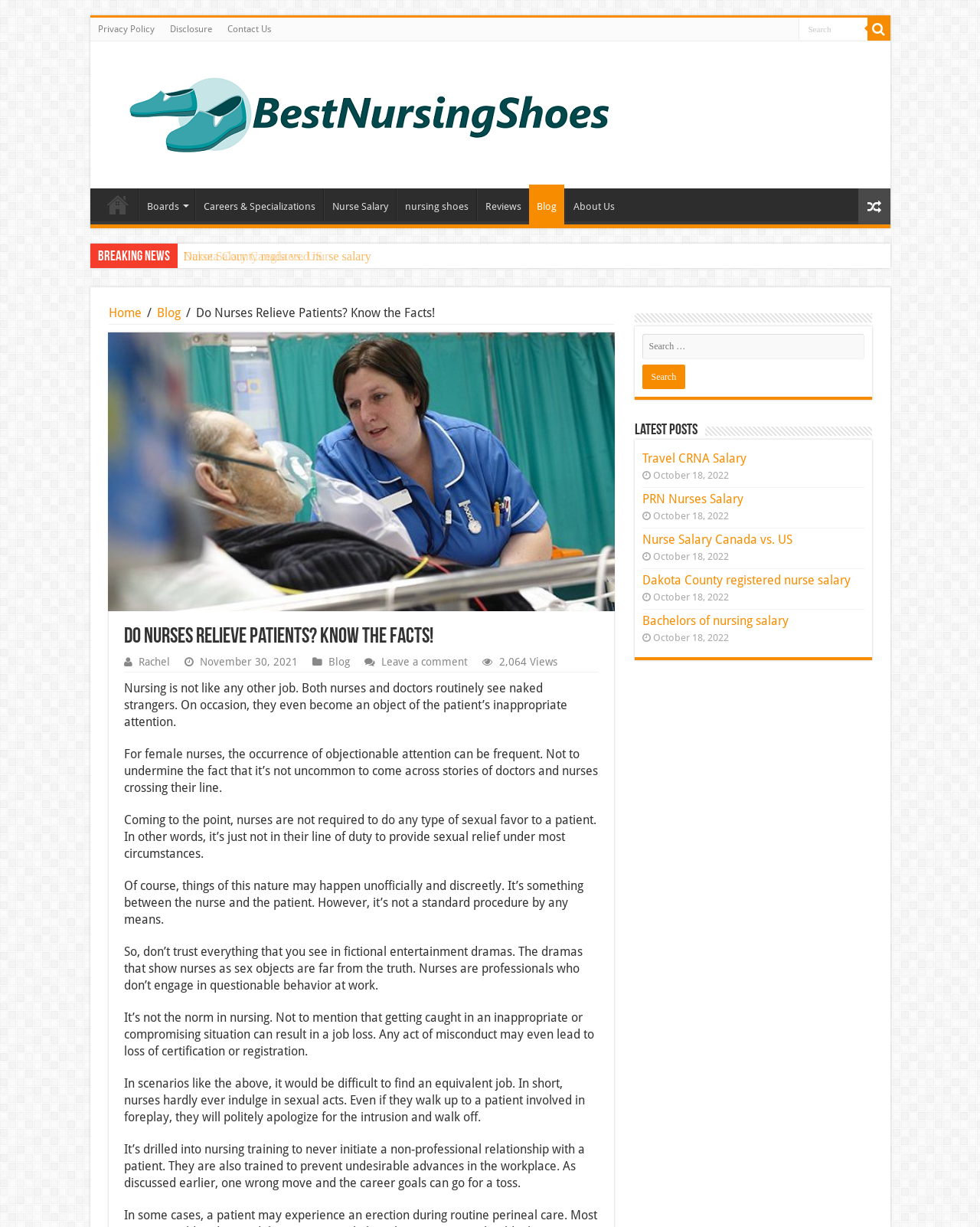Identify the bounding box coordinates of the clickable region required to complete the instruction: "Search for something". The coordinates should be given as four float numbers within the range of 0 and 1, i.e., [left, top, right, bottom].

[0.814, 0.014, 0.885, 0.032]